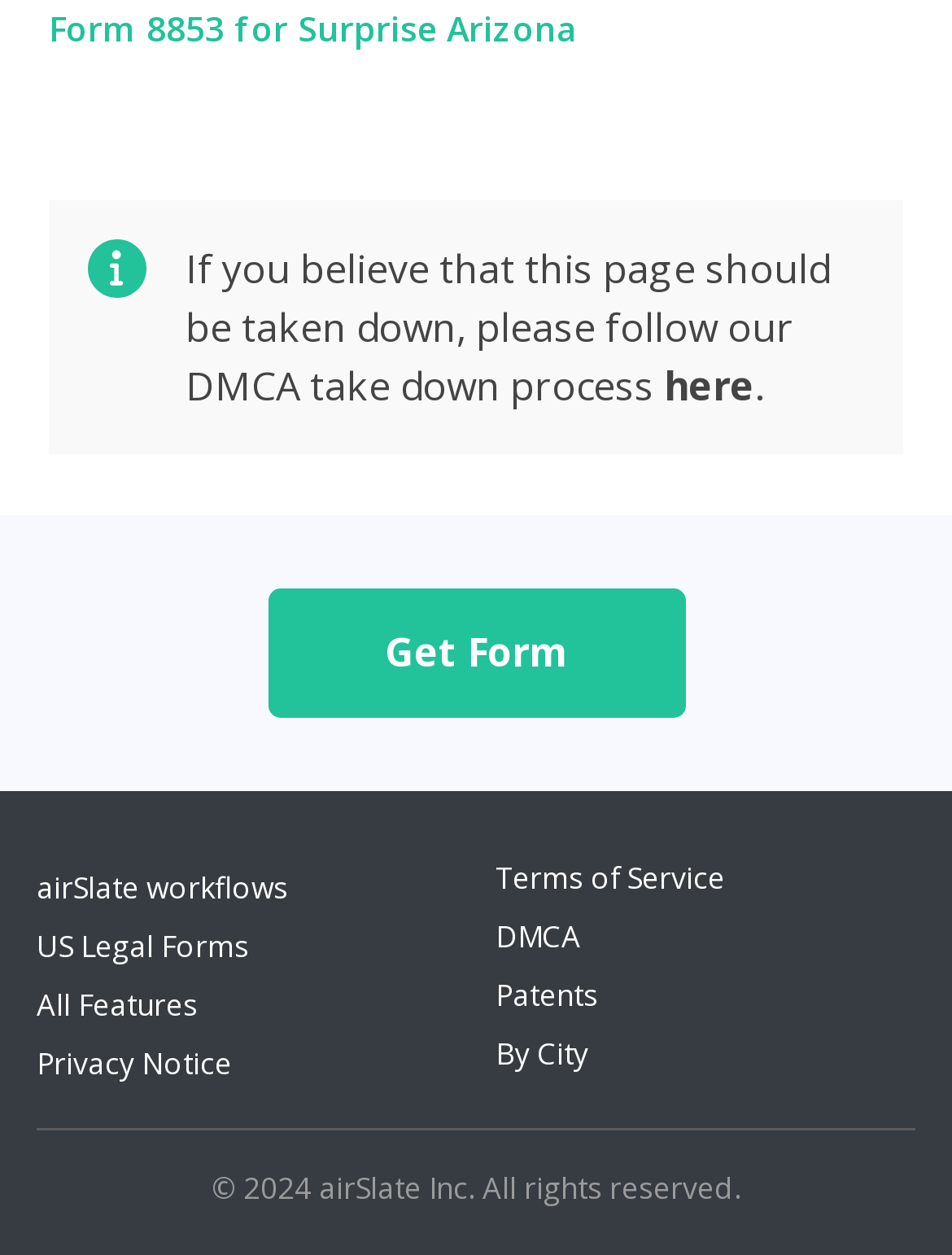Analyze the image and deliver a detailed answer to the question: What is the name of the form mentioned on the webpage?

The webpage mentions a specific form, 'Form 8853 for Surprise Arizona', which suggests that the webpage is related to this form. The form name is explicitly mentioned in the link element with ID 68.